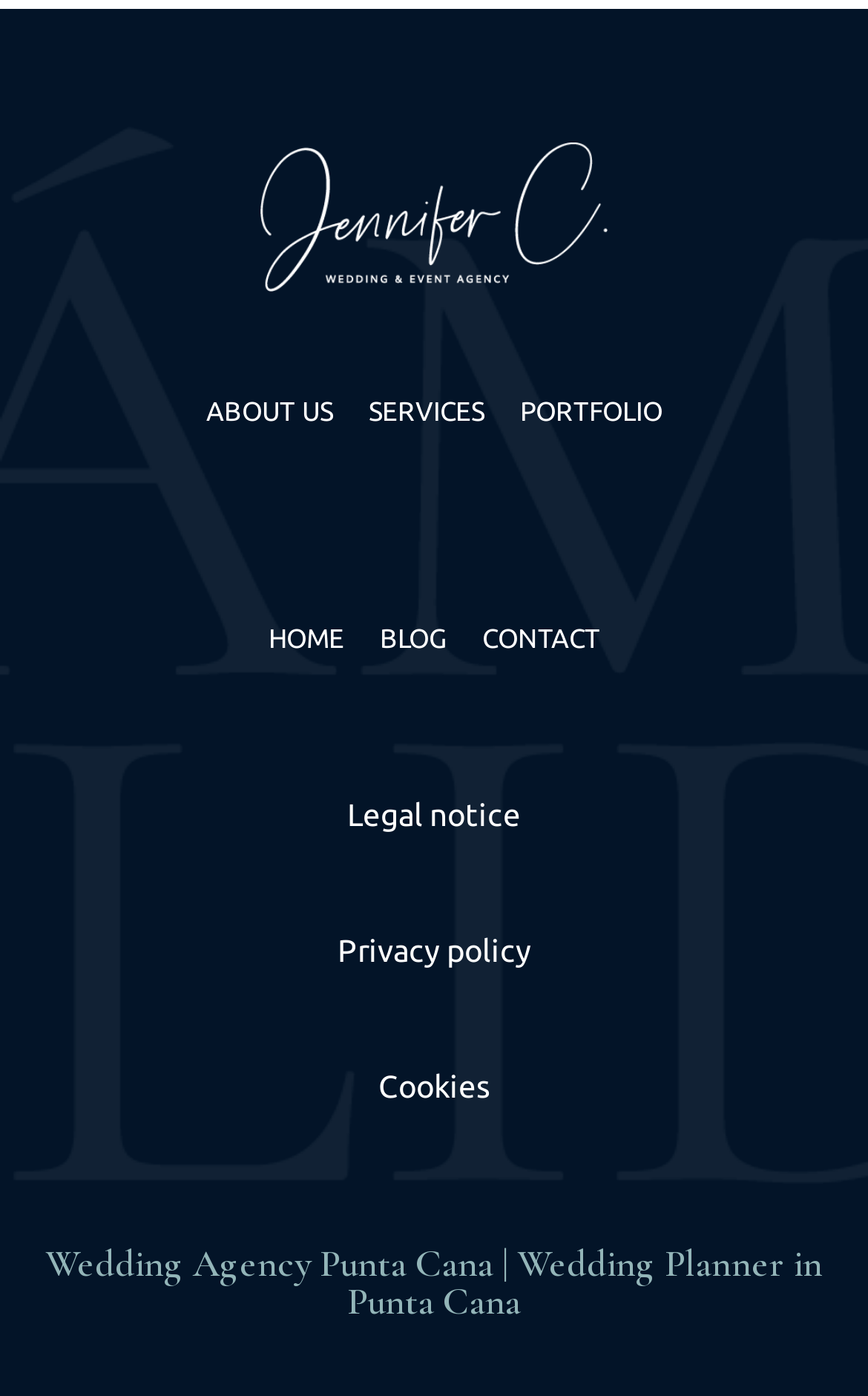Can you find the bounding box coordinates for the UI element given this description: "Privacy policy"? Provide the coordinates as four float numbers between 0 and 1: [left, top, right, bottom].

[0.388, 0.664, 0.612, 0.698]